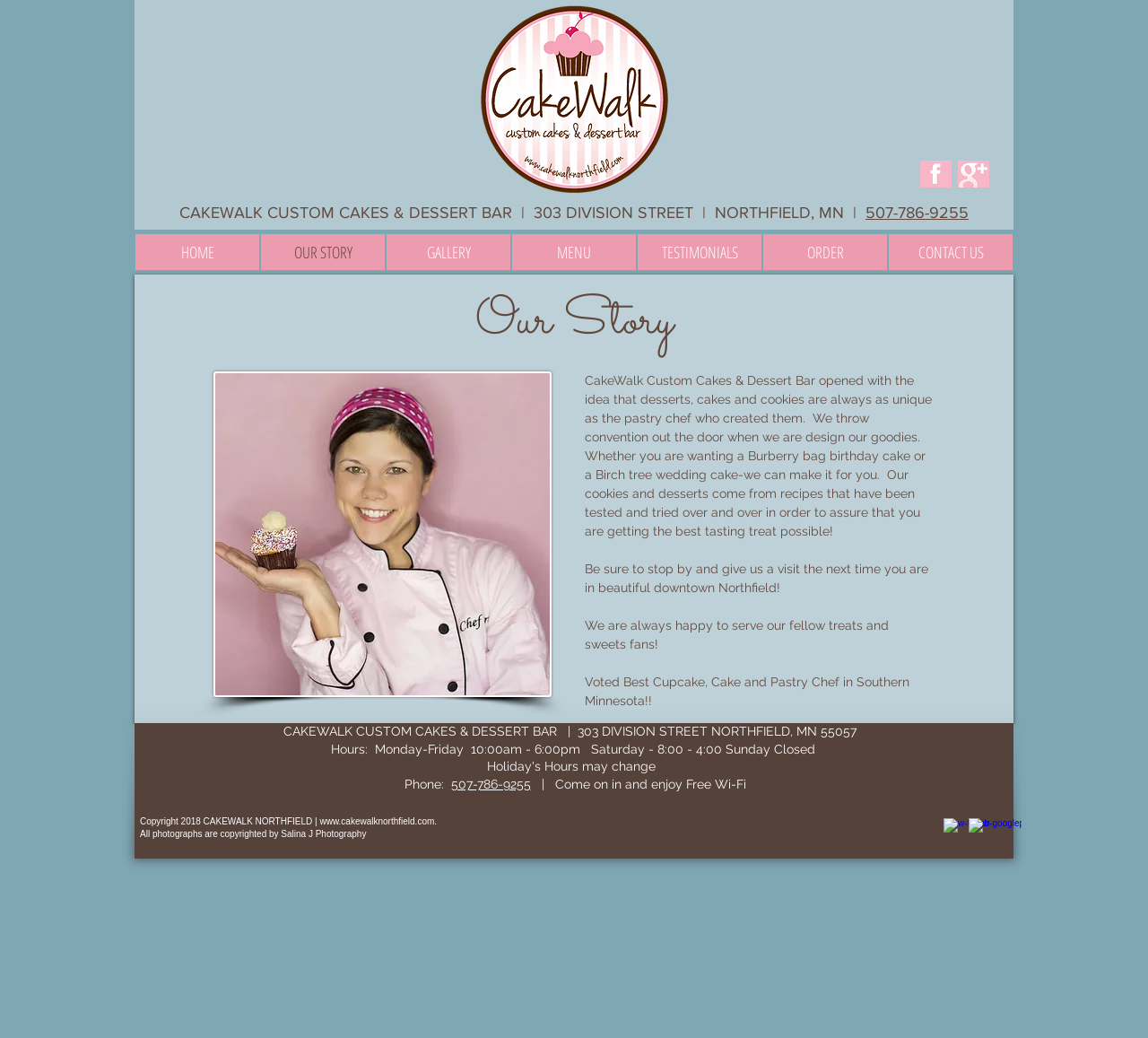Please give the bounding box coordinates of the area that should be clicked to fulfill the following instruction: "leave a reply". The coordinates should be in the format of four float numbers from 0 to 1, i.e., [left, top, right, bottom].

None